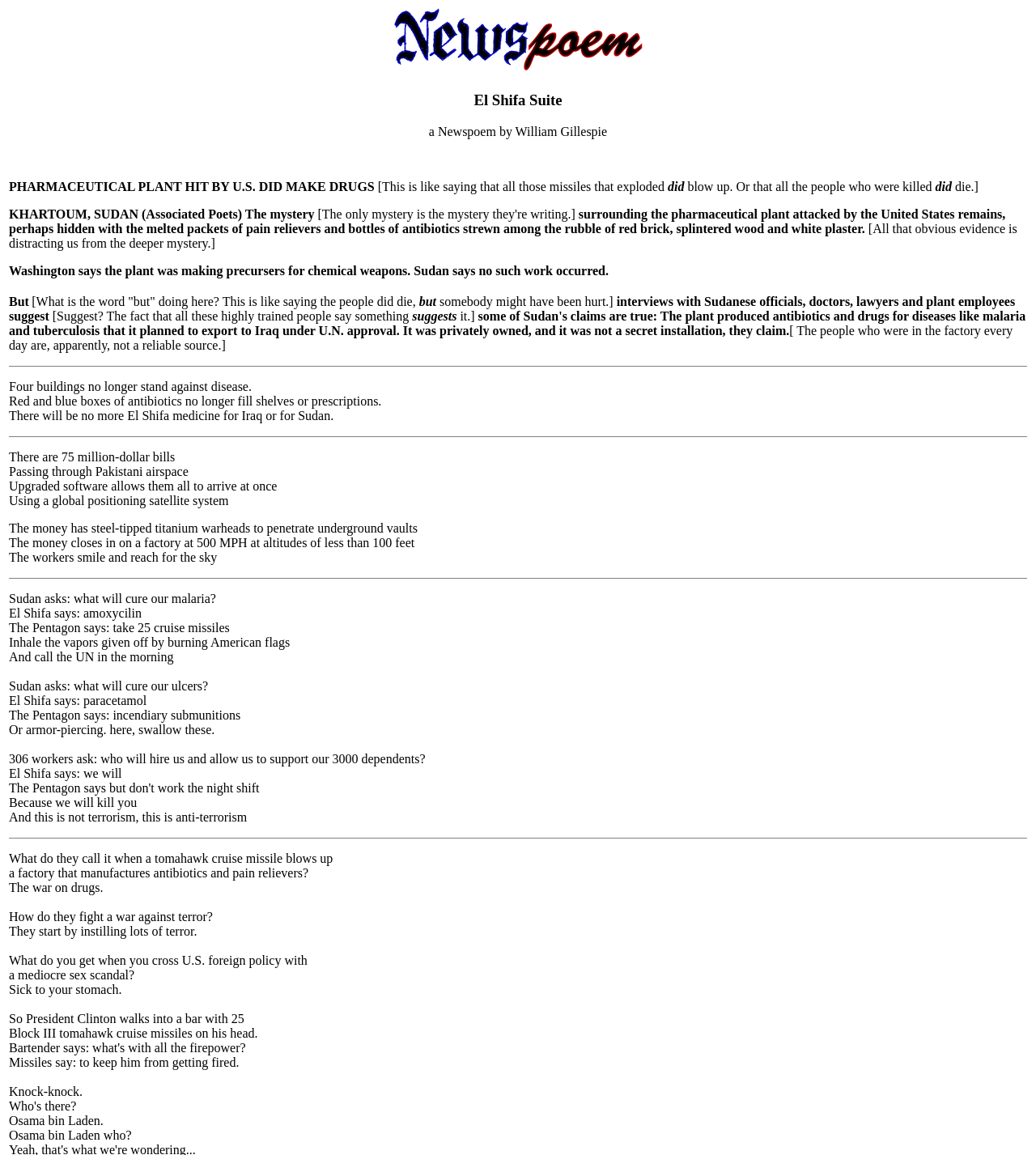What is the response of El Shifa to Sudan's question about curing malaria?
Please utilize the information in the image to give a detailed response to the question.

When Sudan asks what will cure their malaria, El Shifa responds by saying 'amoxycilin'. This is mentioned in the text as a response to Sudan's question about curing malaria.